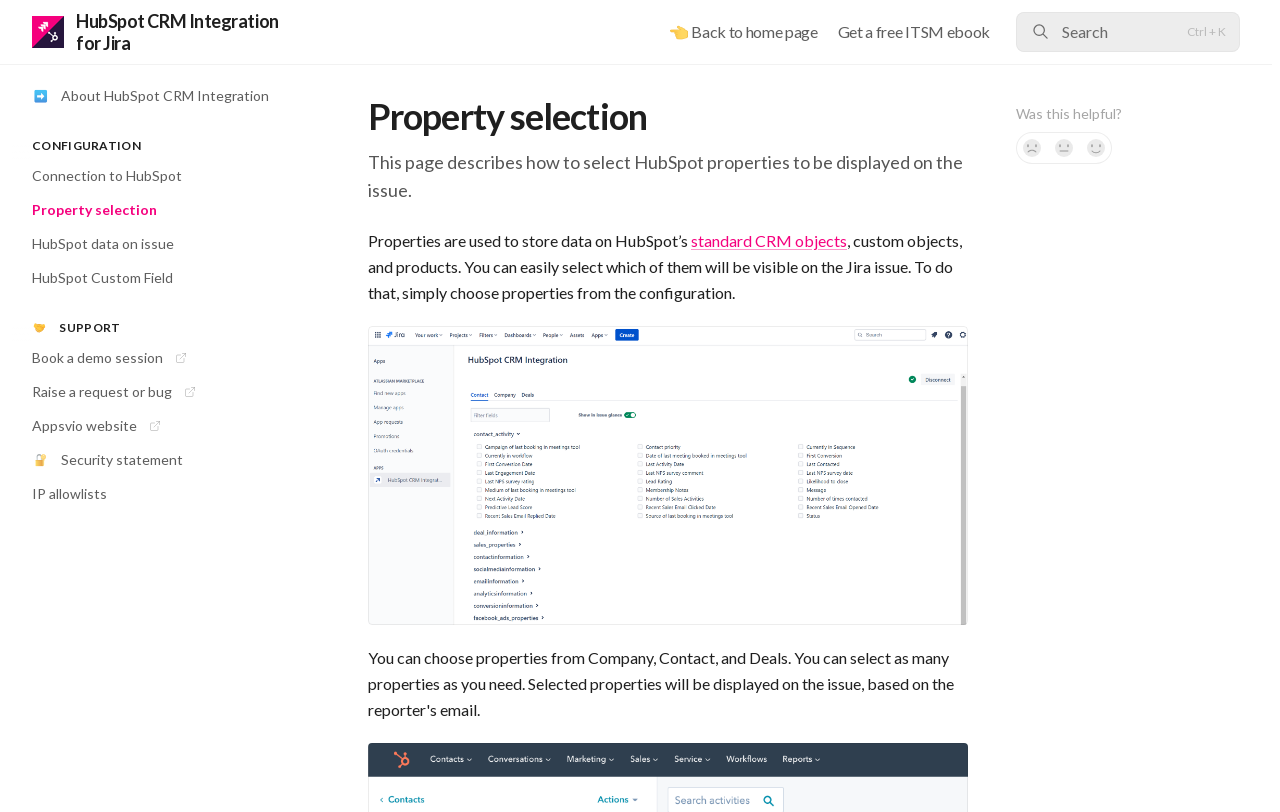Please identify the bounding box coordinates of the clickable region that I should interact with to perform the following instruction: "Configure connection to HubSpot". The coordinates should be expressed as four float numbers between 0 and 1, i.e., [left, top, right, bottom].

[0.009, 0.197, 0.238, 0.236]